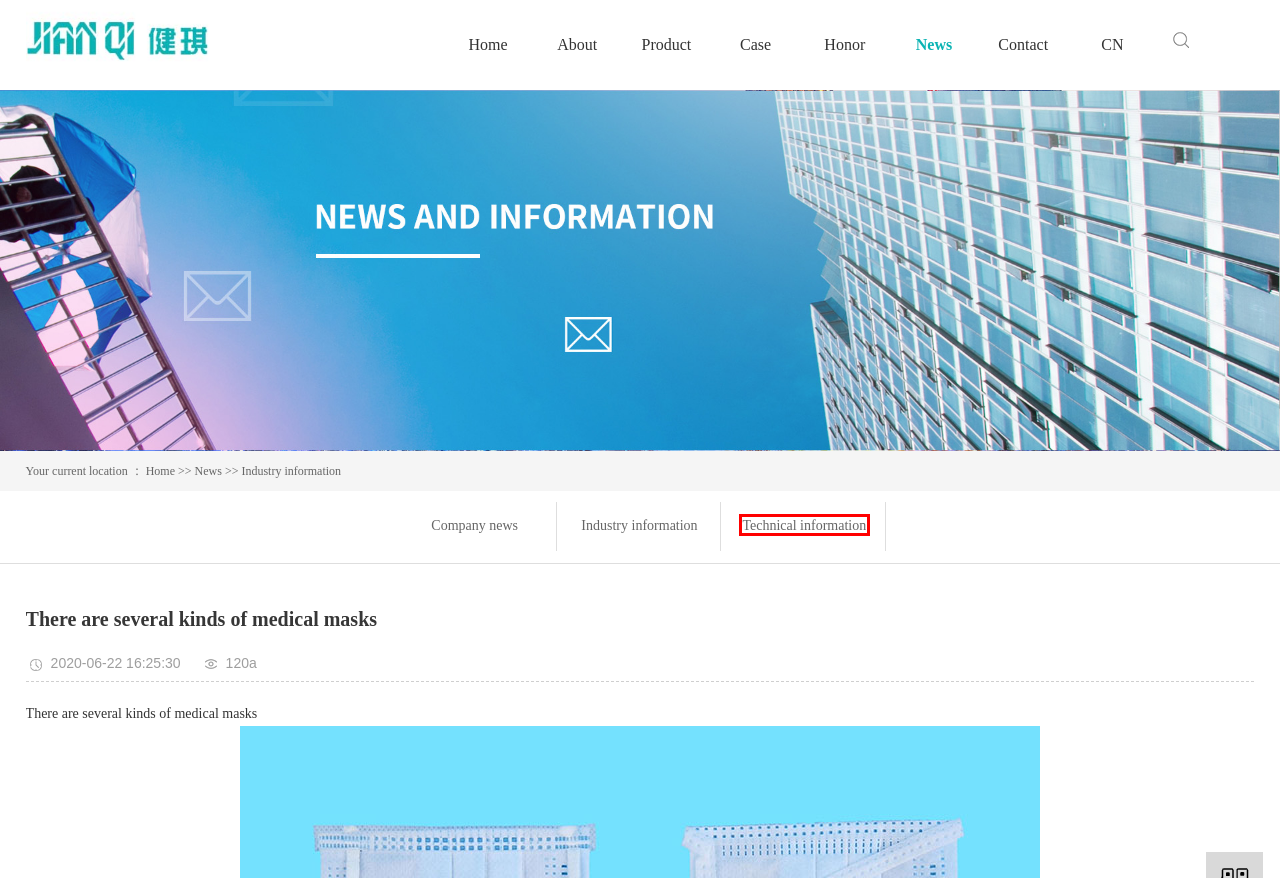You see a screenshot of a webpage with a red bounding box surrounding an element. Pick the webpage description that most accurately represents the new webpage after interacting with the element in the red bounding box. The options are:
A. Company news-河南省健琪医疗器械有限公司
B. News-河南省健琪医疗器械有限公司
C. Contact us-河南省健琪医疗器械有限公司
D. Industry information-河南省健琪医疗器械有限公司
E. Business license-河南省健琪医疗器械有限公司
F. Honorary patent-河南省健琪医疗器械有限公司
G. Products-Henan Jianqi Medical Equipment Co., Ltd
H. Technical information-河南省健琪医疗器械有限公司

H